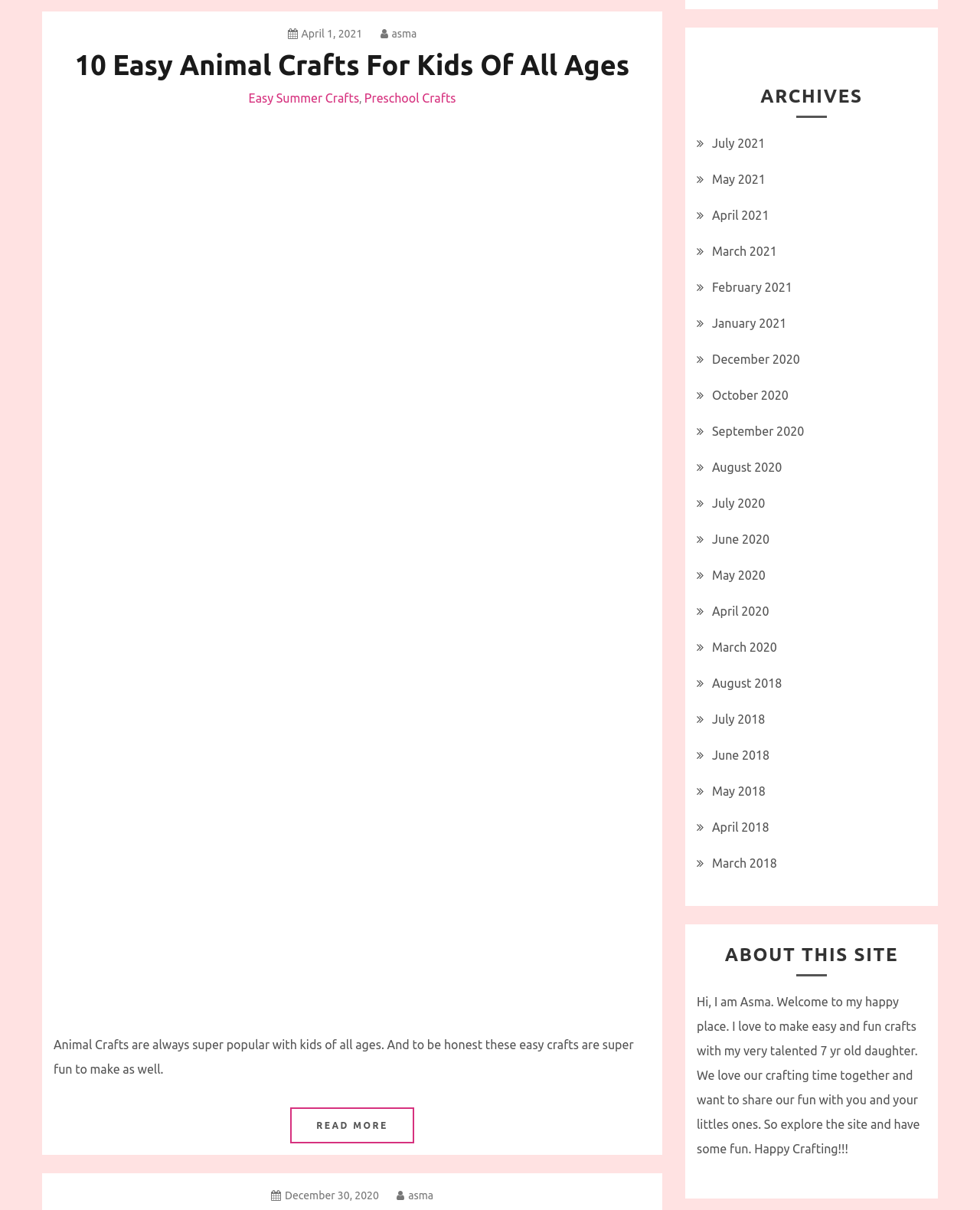What is the title of the article?
Give a single word or phrase as your answer by examining the image.

10 Easy Animal Crafts For Kids Of All Ages